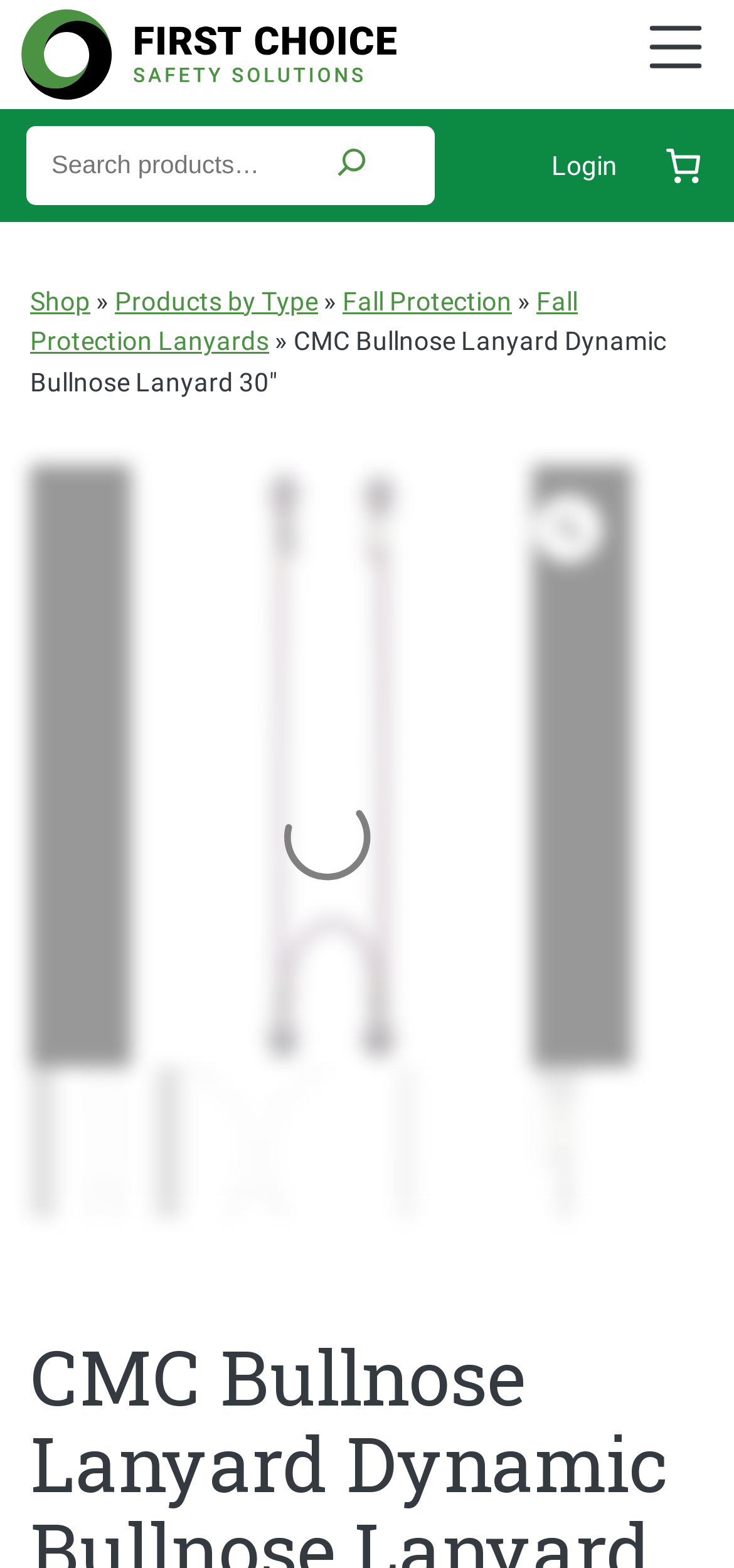Locate the bounding box coordinates of the element to click to perform the following action: 'click on 'Uncategorized''. The coordinates should be given as four float values between 0 and 1, in the form of [left, top, right, bottom].

None